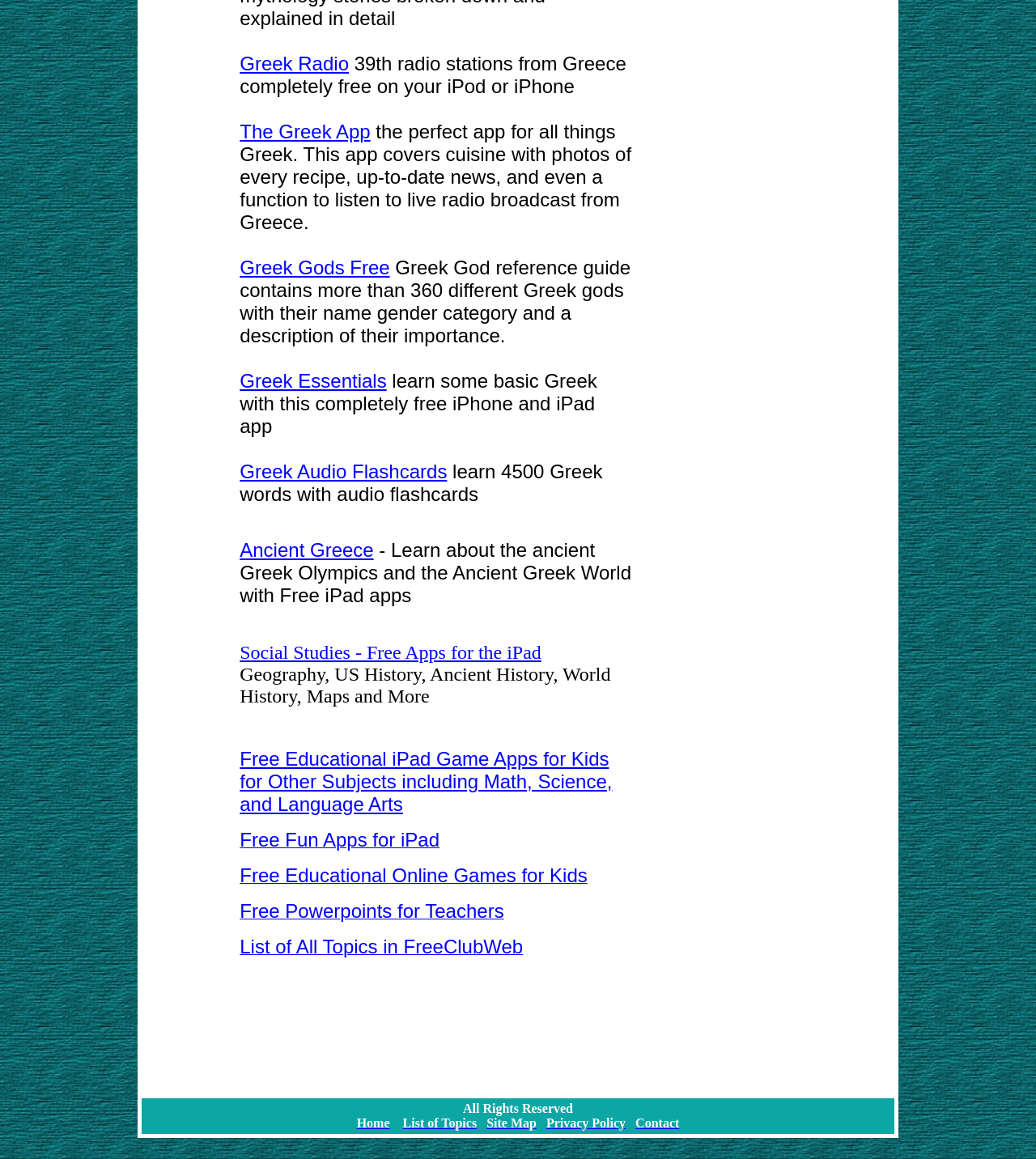Based on the element description: "Free Fun Apps for iPad", identify the bounding box coordinates for this UI element. The coordinates must be four float numbers between 0 and 1, listed as [left, top, right, bottom].

[0.231, 0.721, 0.424, 0.733]